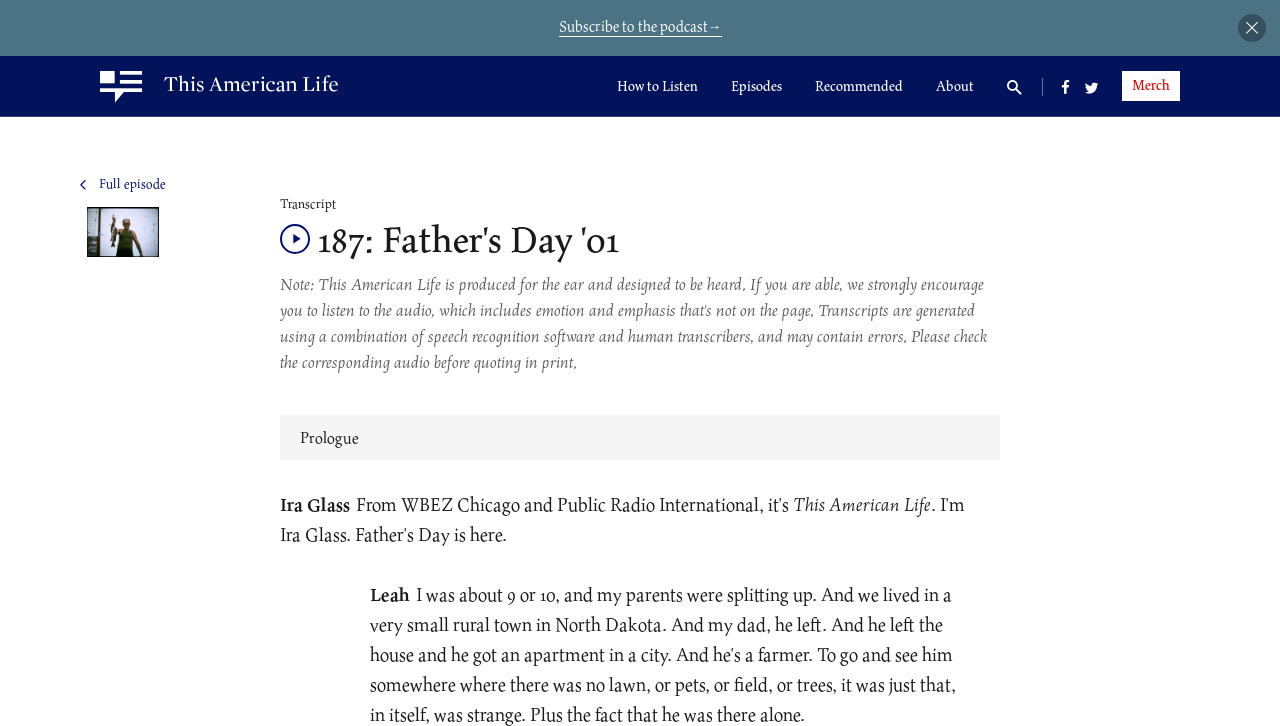Highlight the bounding box coordinates of the element that should be clicked to carry out the following instruction: "Skip to main content". The coordinates must be given as four float numbers ranging from 0 to 1, i.e., [left, top, right, bottom].

[0.0, 0.161, 0.149, 0.163]